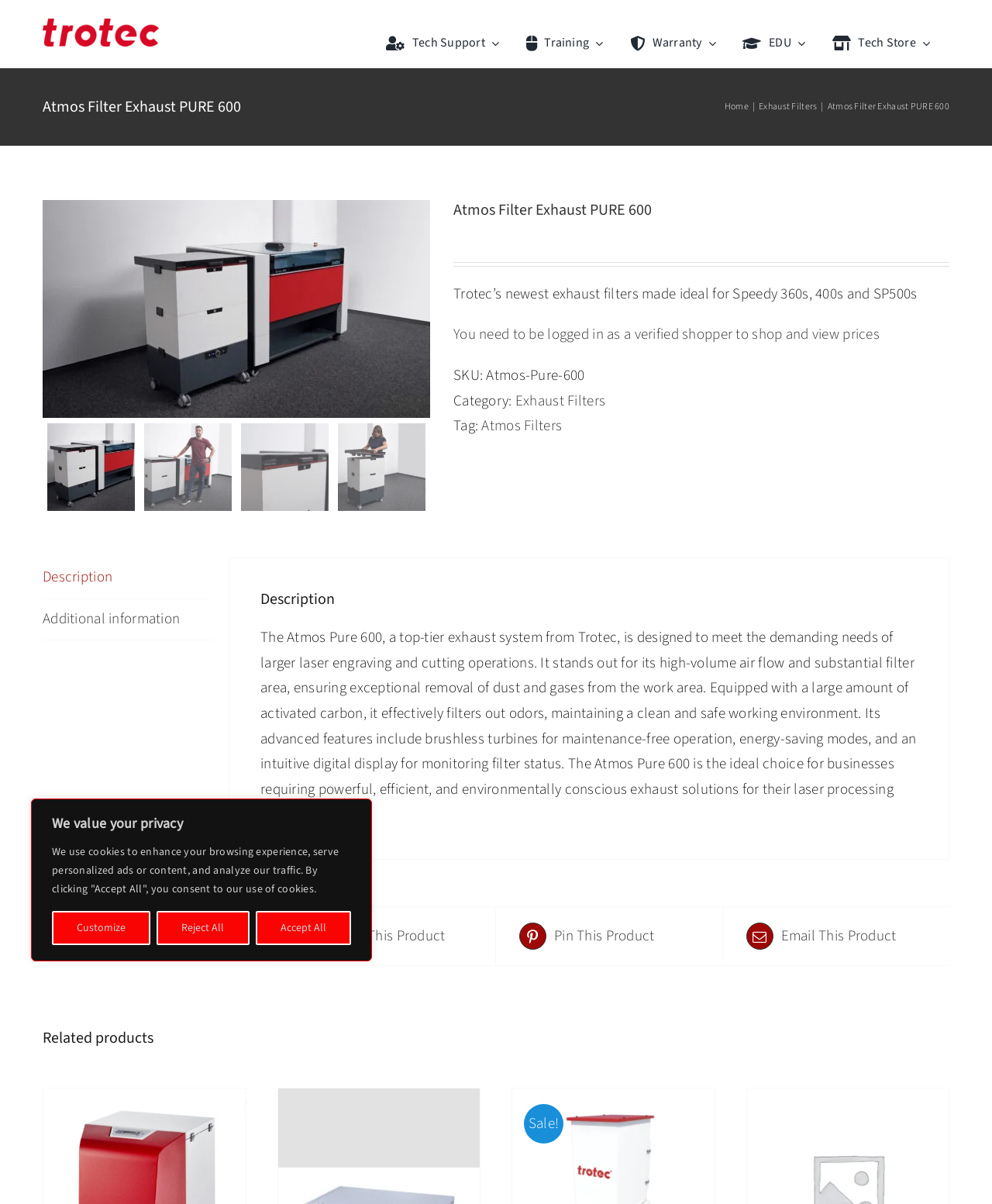What is the main heading displayed on the webpage? Please provide the text.

Atmos Filter Exhaust PURE 600